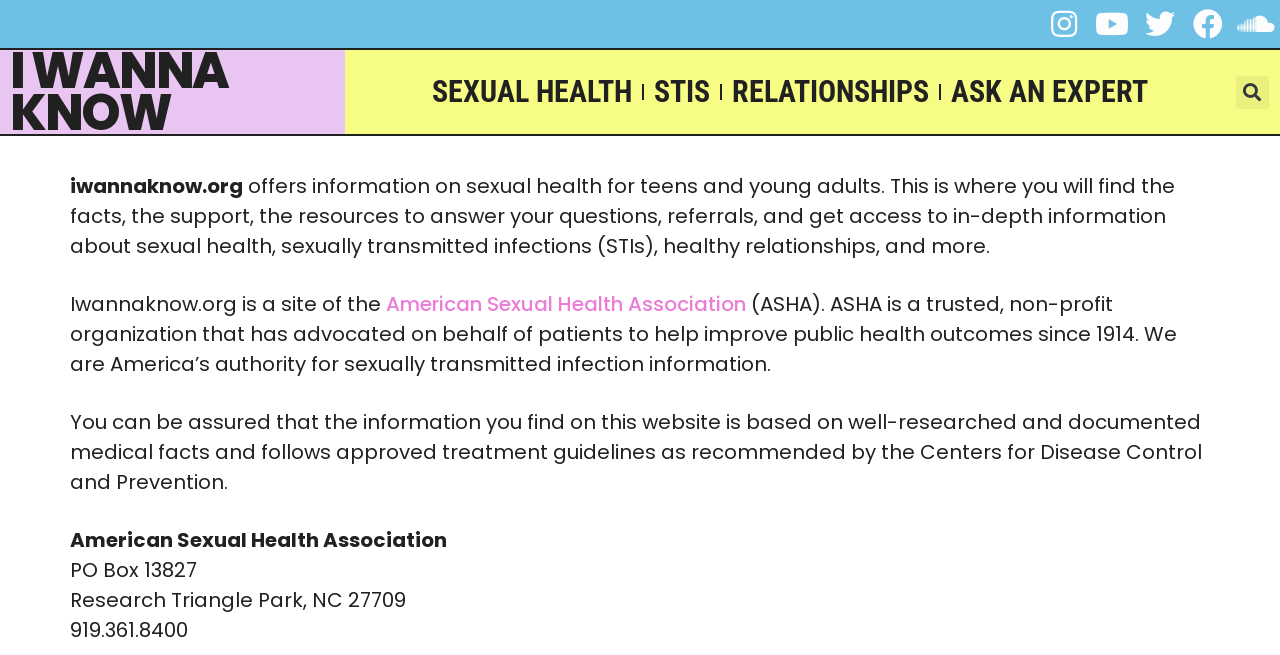Using the elements shown in the image, answer the question comprehensively: What is the topic of the third link on the webpage?

I looked at the links on the webpage and counted the third link, which is labeled 'RELATIONSHIPS'. This tells me that the topic of the third link is relationships.